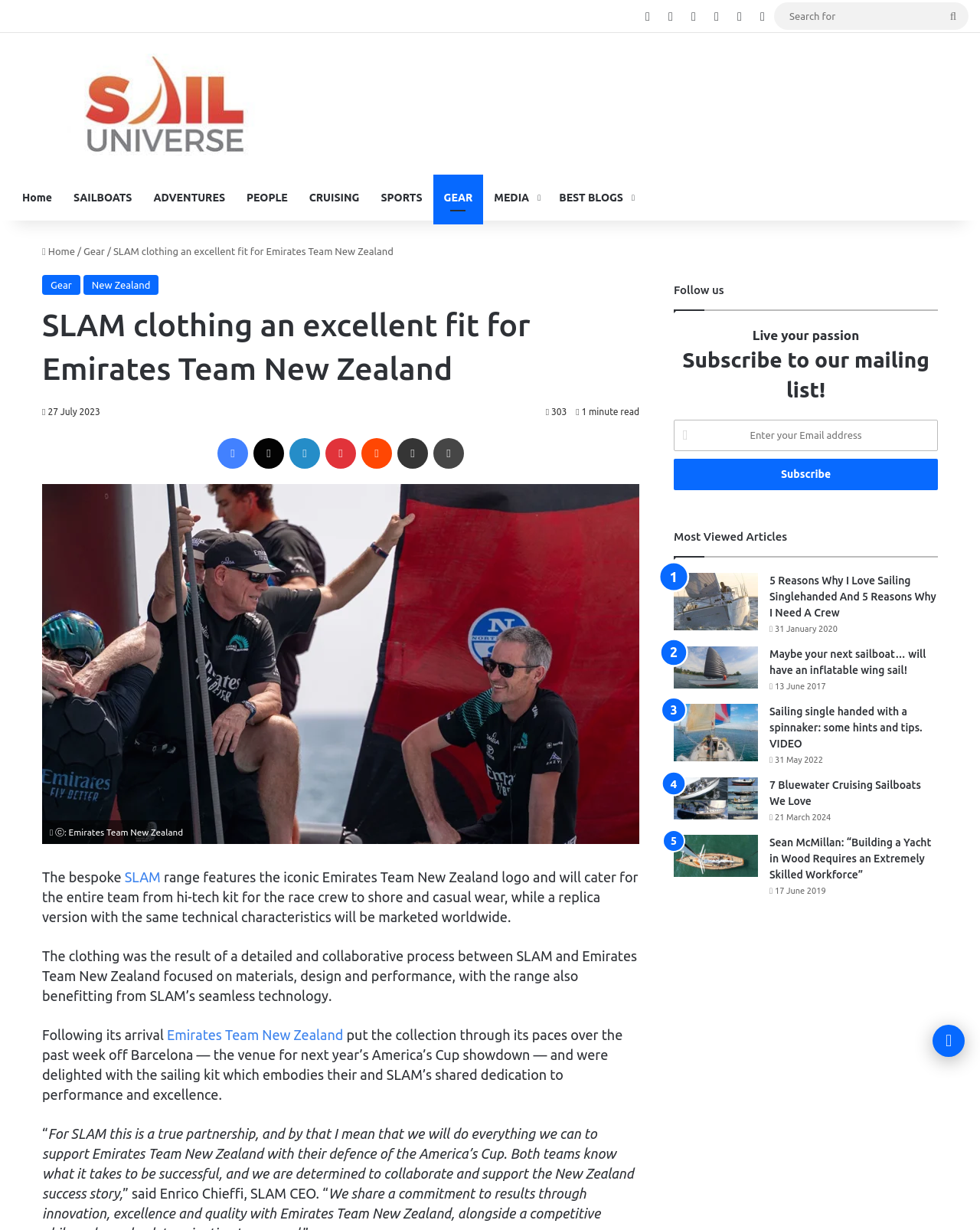What is the topic of the article?
Please give a detailed and elaborate answer to the question.

I found the answer by reading the text content of the webpage, specifically the title 'SLAM clothing an excellent fit for Emirates Team New Zealand' and the surrounding text which discusses the SLAM clothing range for Emirates Team New Zealand.